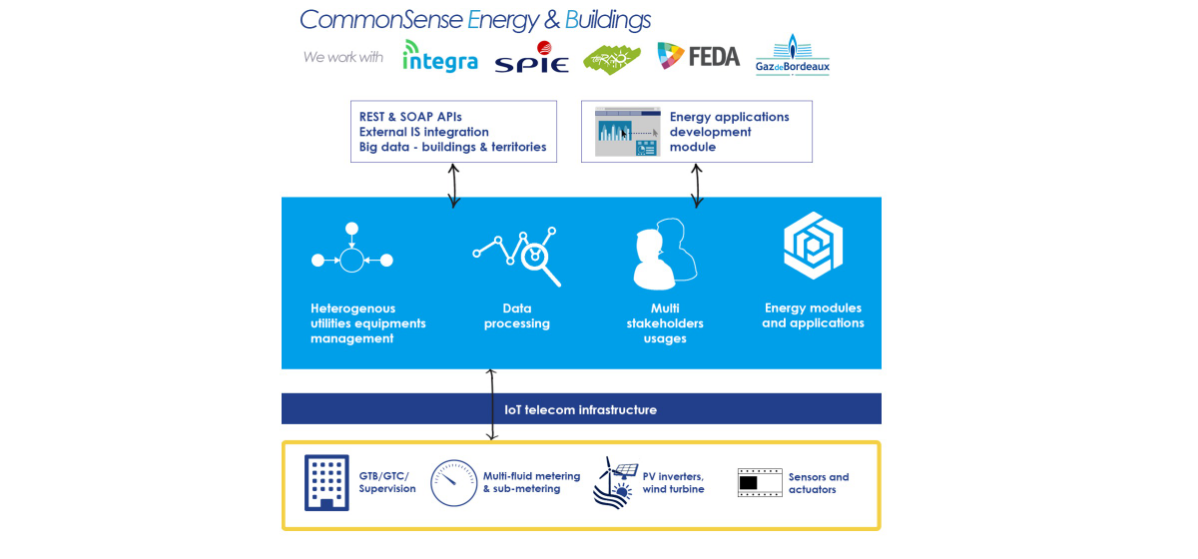What is the focus of data processing and application development?
Please respond to the question with as much detail as possible.

The caption states that there is a focus on data processing and application development for energy management, which implies that the primary objective of data processing and application development is to manage energy efficiently.